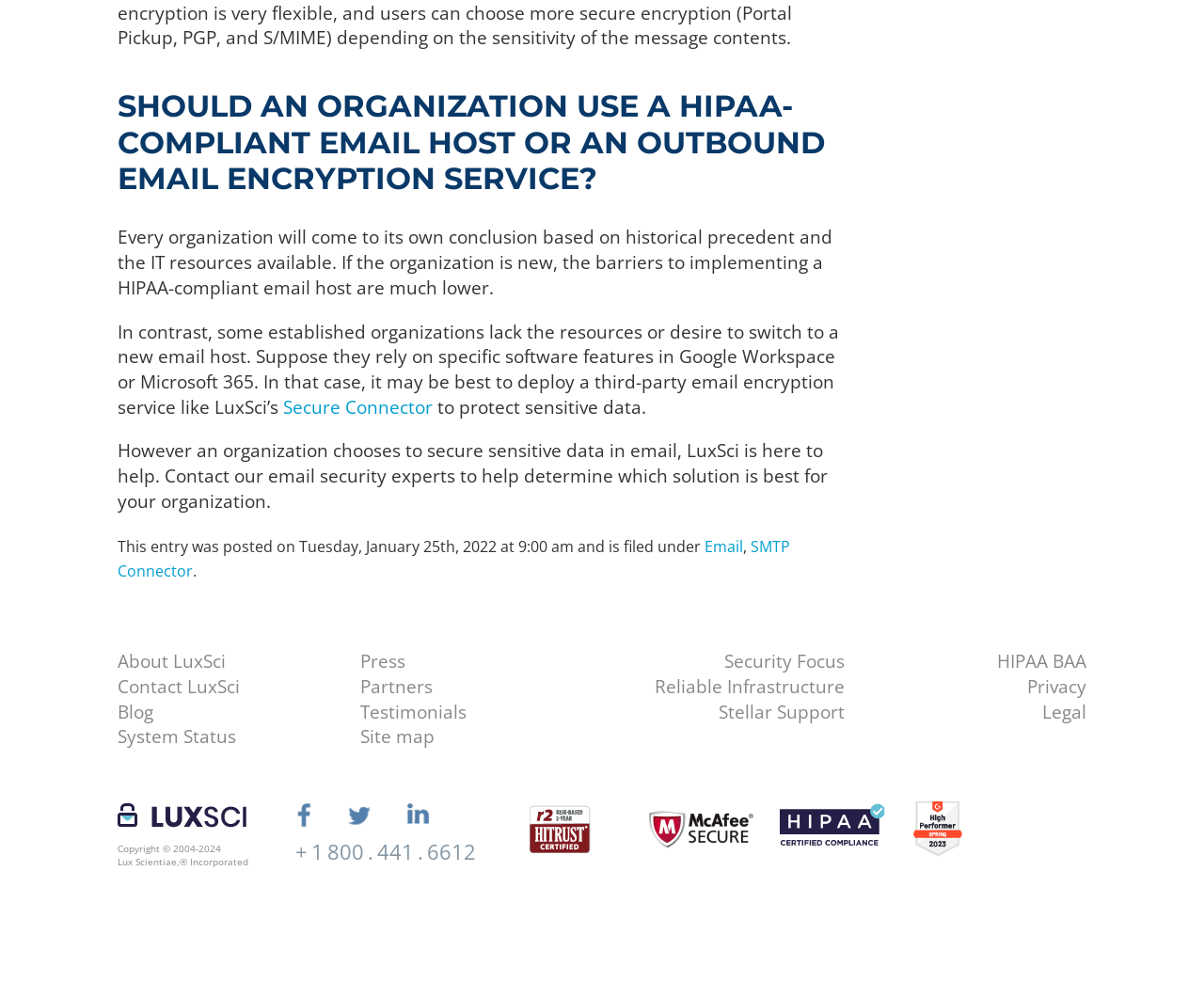Could you indicate the bounding box coordinates of the region to click in order to complete this instruction: "Check the 'System Status'".

[0.098, 0.738, 0.196, 0.762]